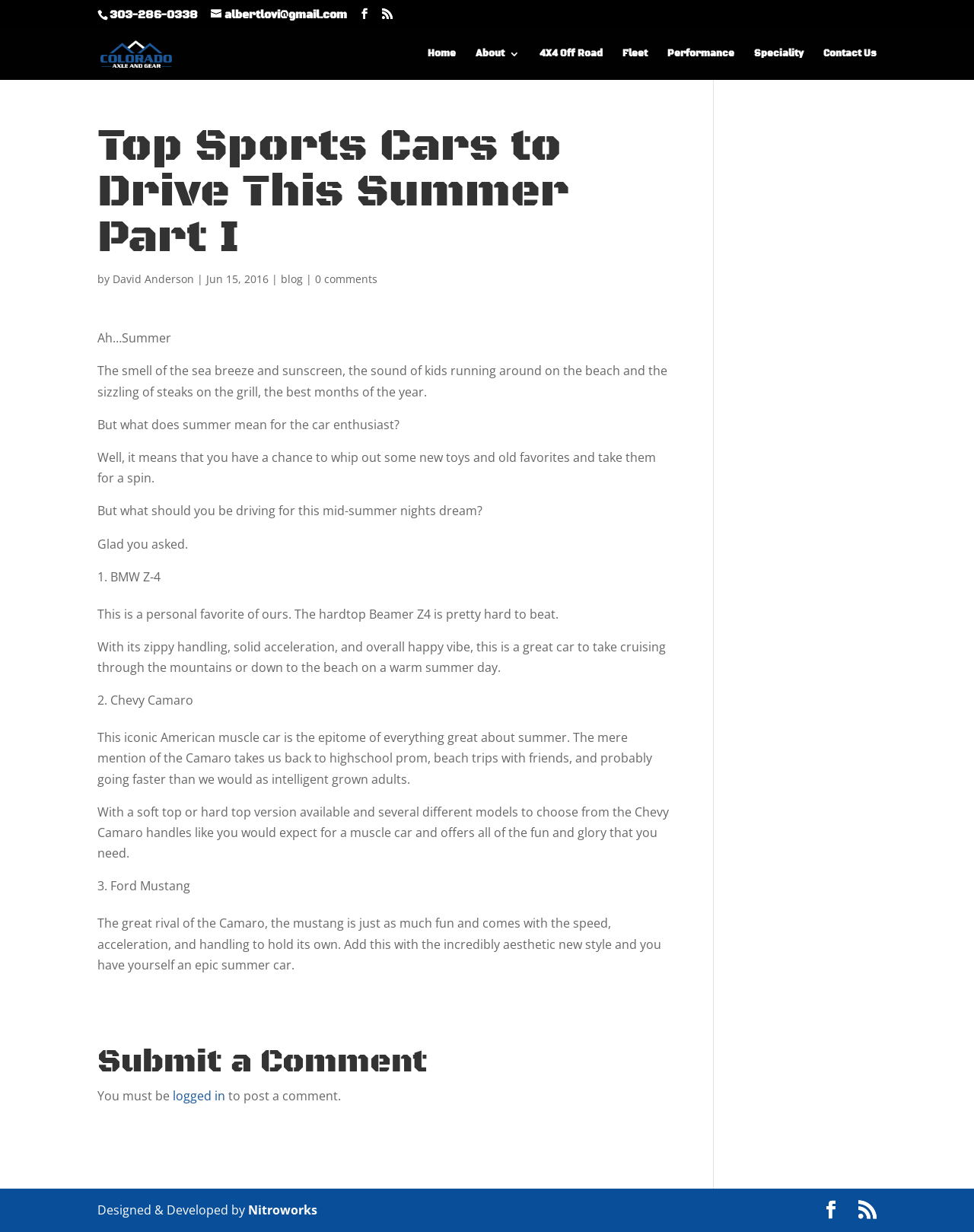Please provide the bounding box coordinates for the element that needs to be clicked to perform the following instruction: "Call the phone number". The coordinates should be given as four float numbers between 0 and 1, i.e., [left, top, right, bottom].

[0.112, 0.006, 0.203, 0.018]